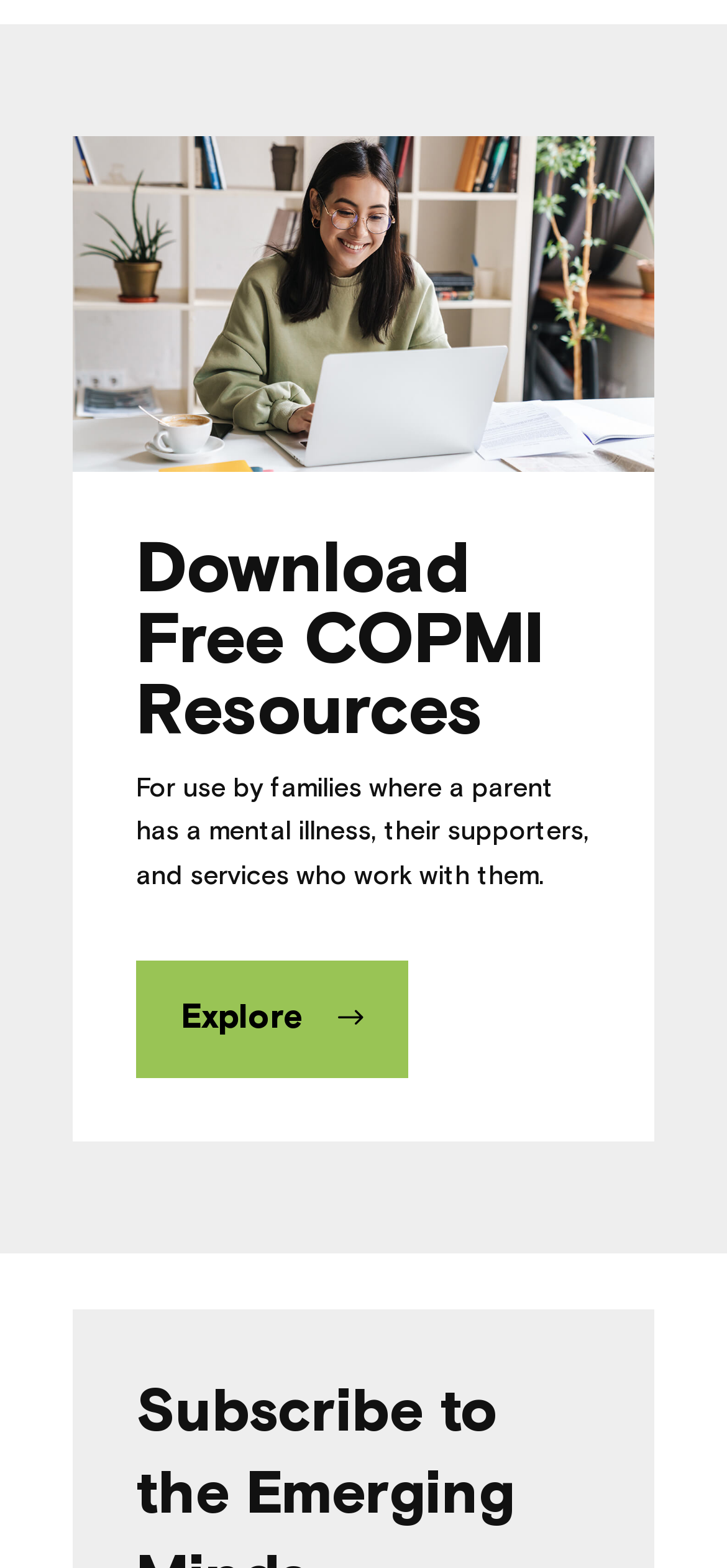Answer the following query concisely with a single word or phrase:
How many links are there on this webpage?

43